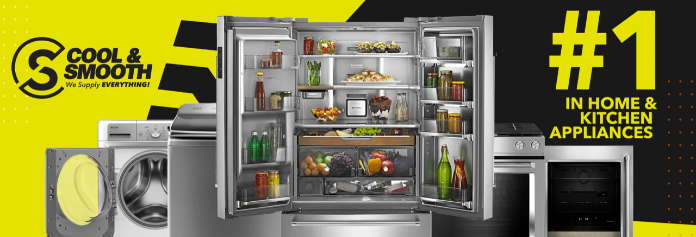Respond with a single word or phrase:
What type of products does the brand offer?

Home and kitchen appliances